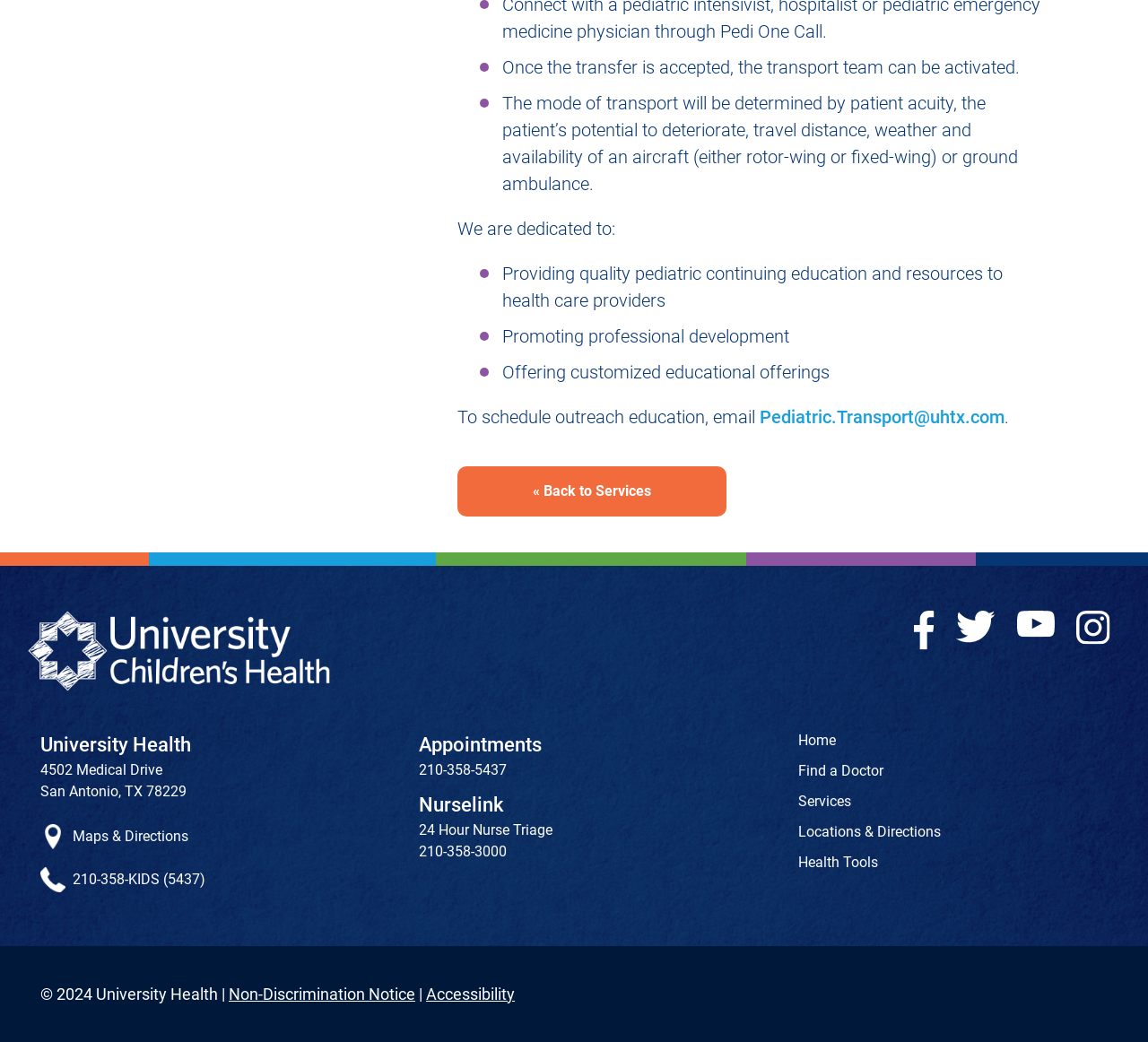Show the bounding box coordinates of the region that should be clicked to follow the instruction: "Click the 'Facebook' social media link."

[0.796, 0.607, 0.814, 0.628]